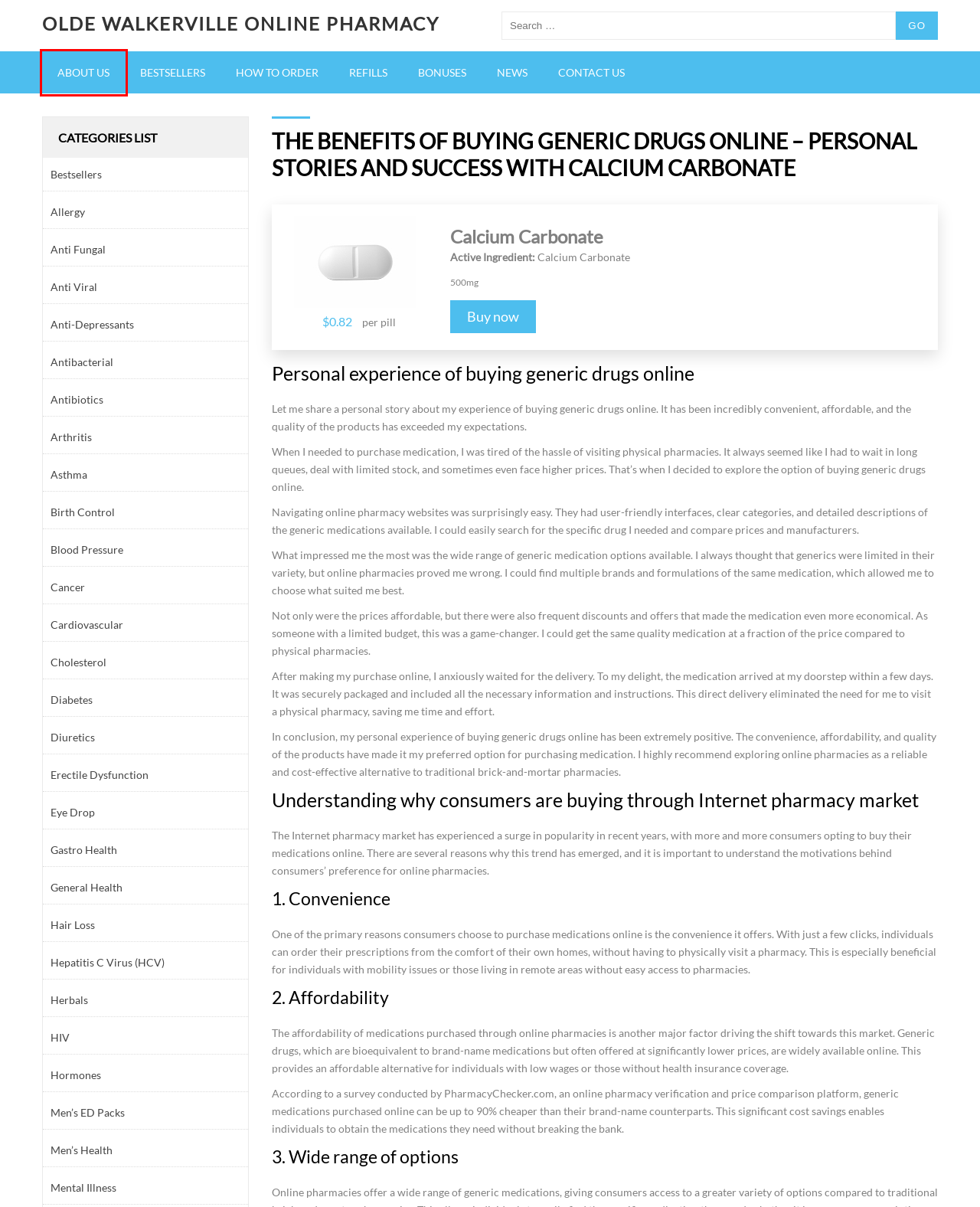You have a screenshot of a webpage where a red bounding box highlights a specific UI element. Identify the description that best matches the resulting webpage after the highlighted element is clicked. The choices are:
A. Refills | Olde Walkerville Online Pharmacy - A Distributor of Generics Online
B. About Us | Olde Walkerville Online Pharmacy - A Distributor of Generics Online
C. Bonuses | Olde Walkerville Online Pharmacy - A Distributor of Generics Online
D. News | Olde Walkerville Online Pharmacy - A Distributor of Generics Online
E. Bestsellers | Olde Walkerville Online Pharmacy - A Distributor of Generics Online
F. Olde Walkerville Online Pharmacy - A Distributor of Generics Online
G. How To Order | Olde Walkerville Online Pharmacy - A Distributor of Generics Online
H. Contact Us | Olde Walkerville Online Pharmacy - A Distributor of Generics Online

B